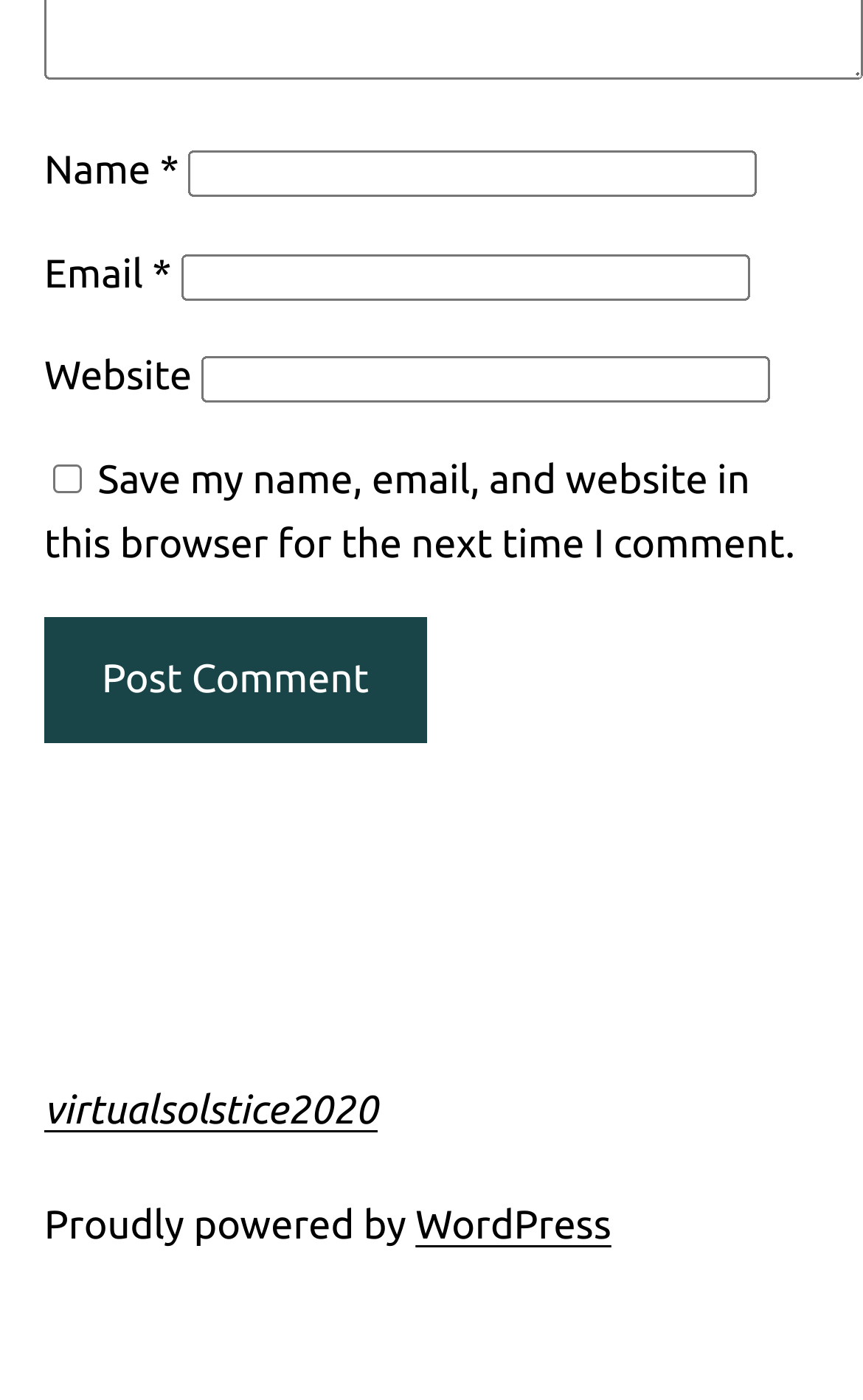What is the text of the link at the bottom of the page?
Using the image, give a concise answer in the form of a single word or short phrase.

WordPress